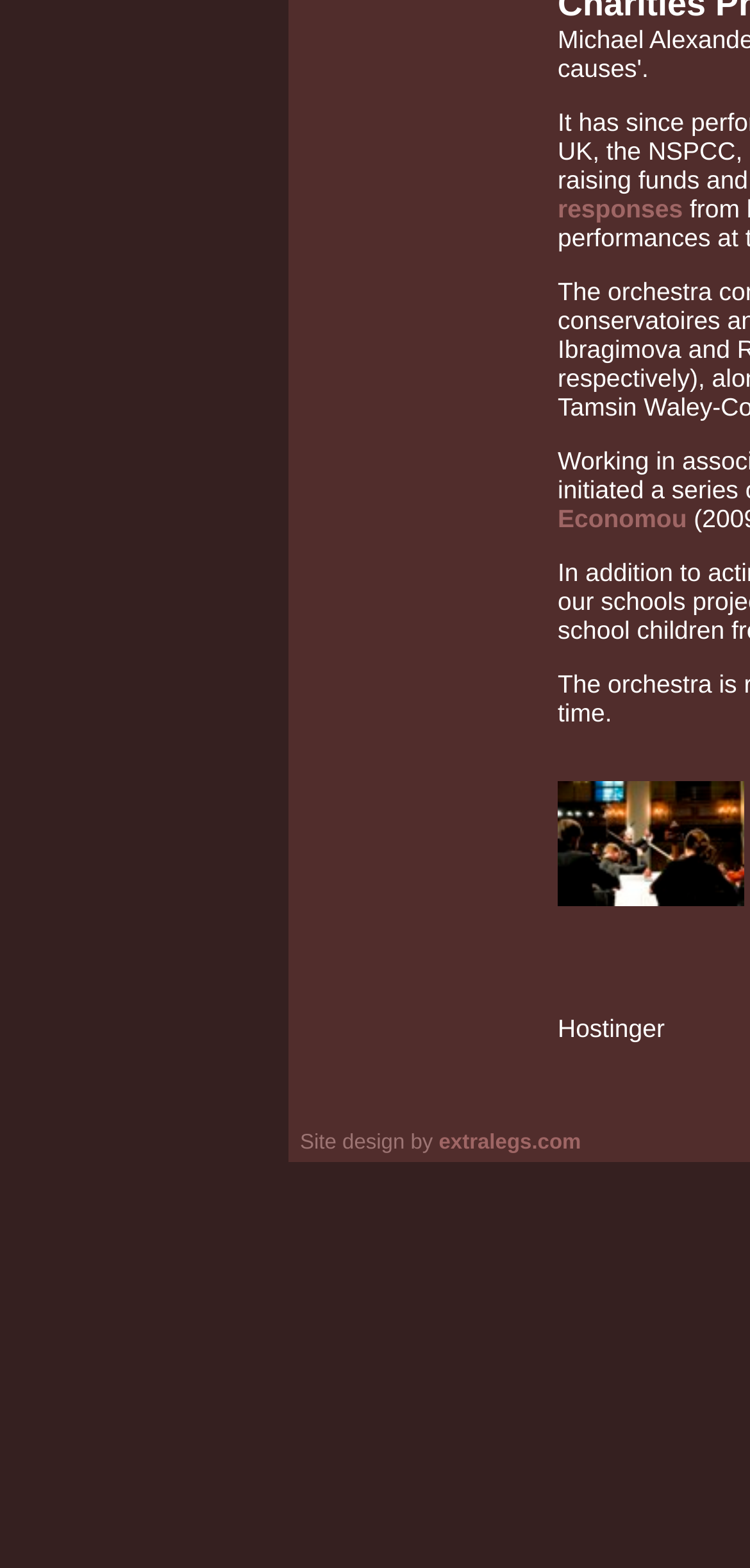Provide the bounding box coordinates of the UI element this sentence describes: "extralegs.com".

[0.585, 0.721, 0.775, 0.736]